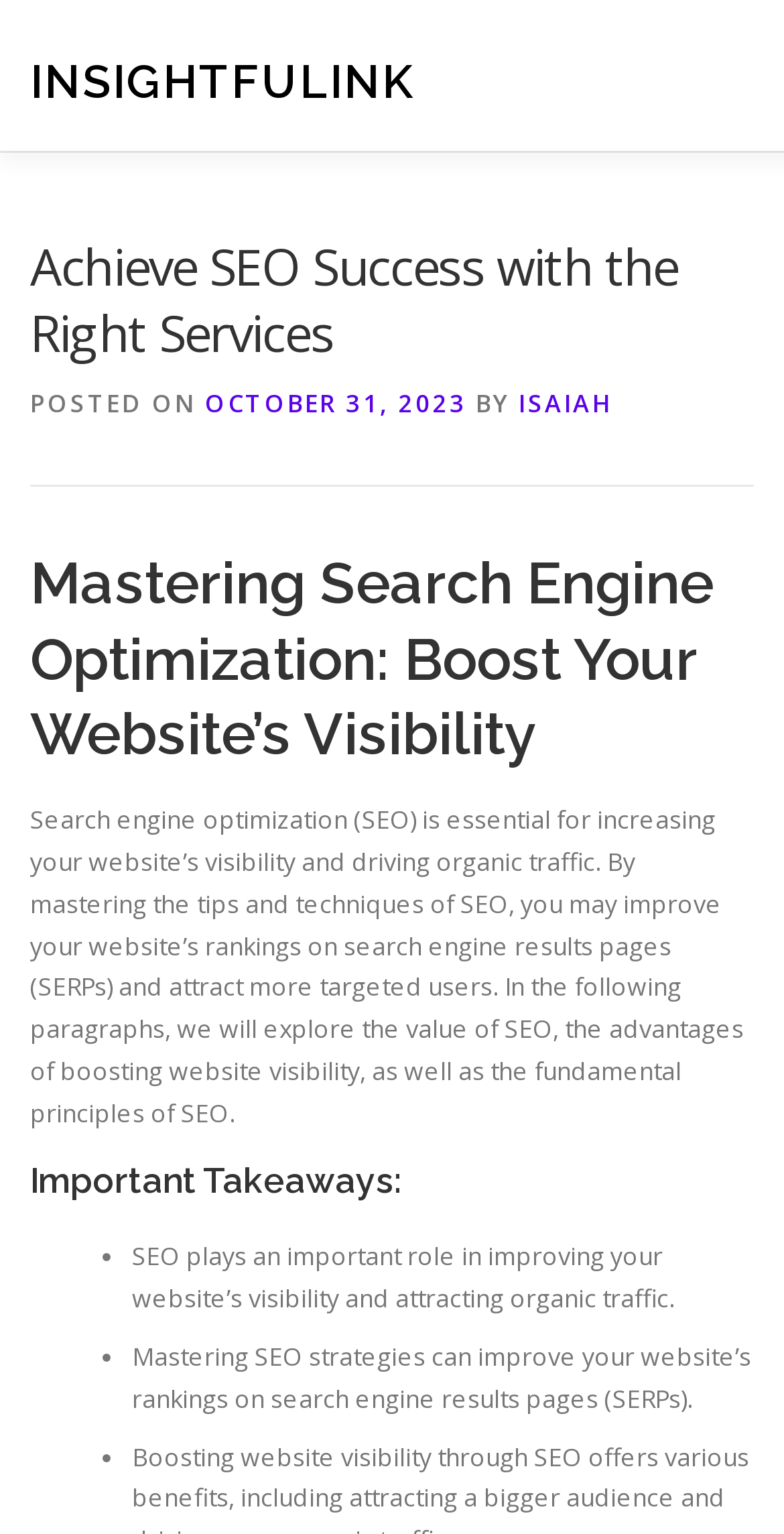What is the main topic of the article?
Use the information from the screenshot to give a comprehensive response to the question.

The main topic of the article is search engine optimization (SEO), which is discussed in detail, including its importance, advantages, and fundamental principles.